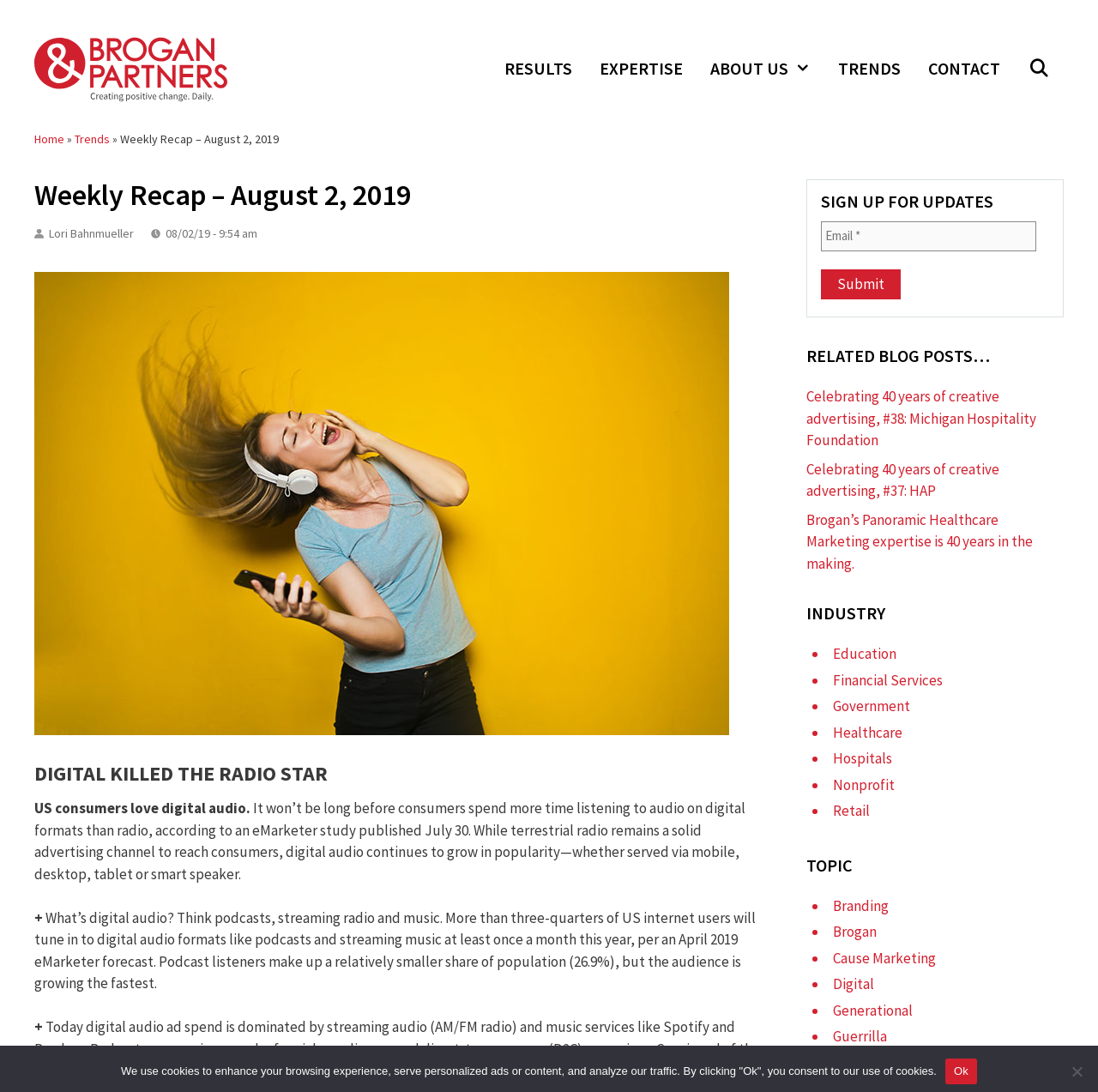Can you find and provide the title of the webpage?

Weekly Recap – August 2, 2019